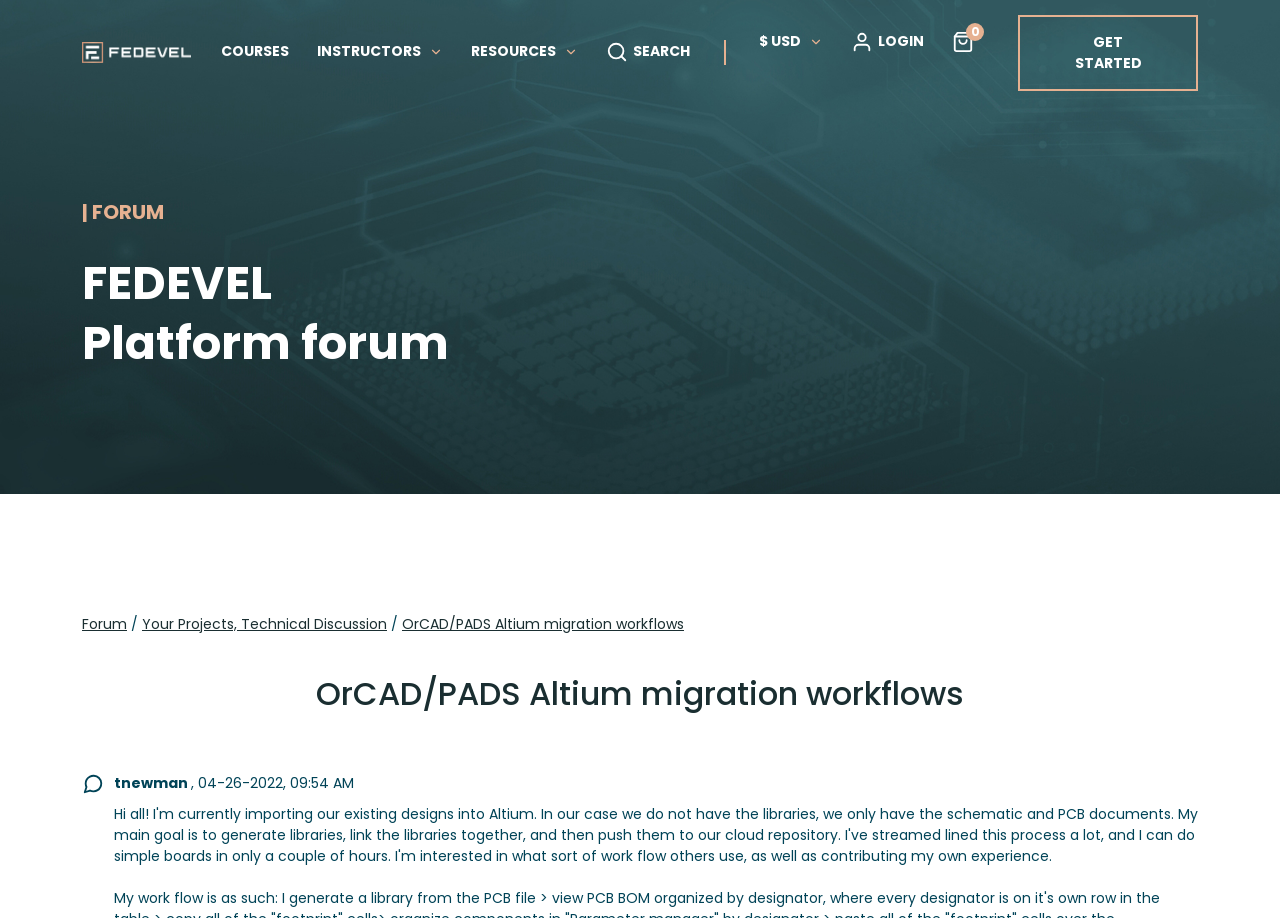What is the title of the forum?
Give a one-word or short-phrase answer derived from the screenshot.

FEDEVEL Platform forum